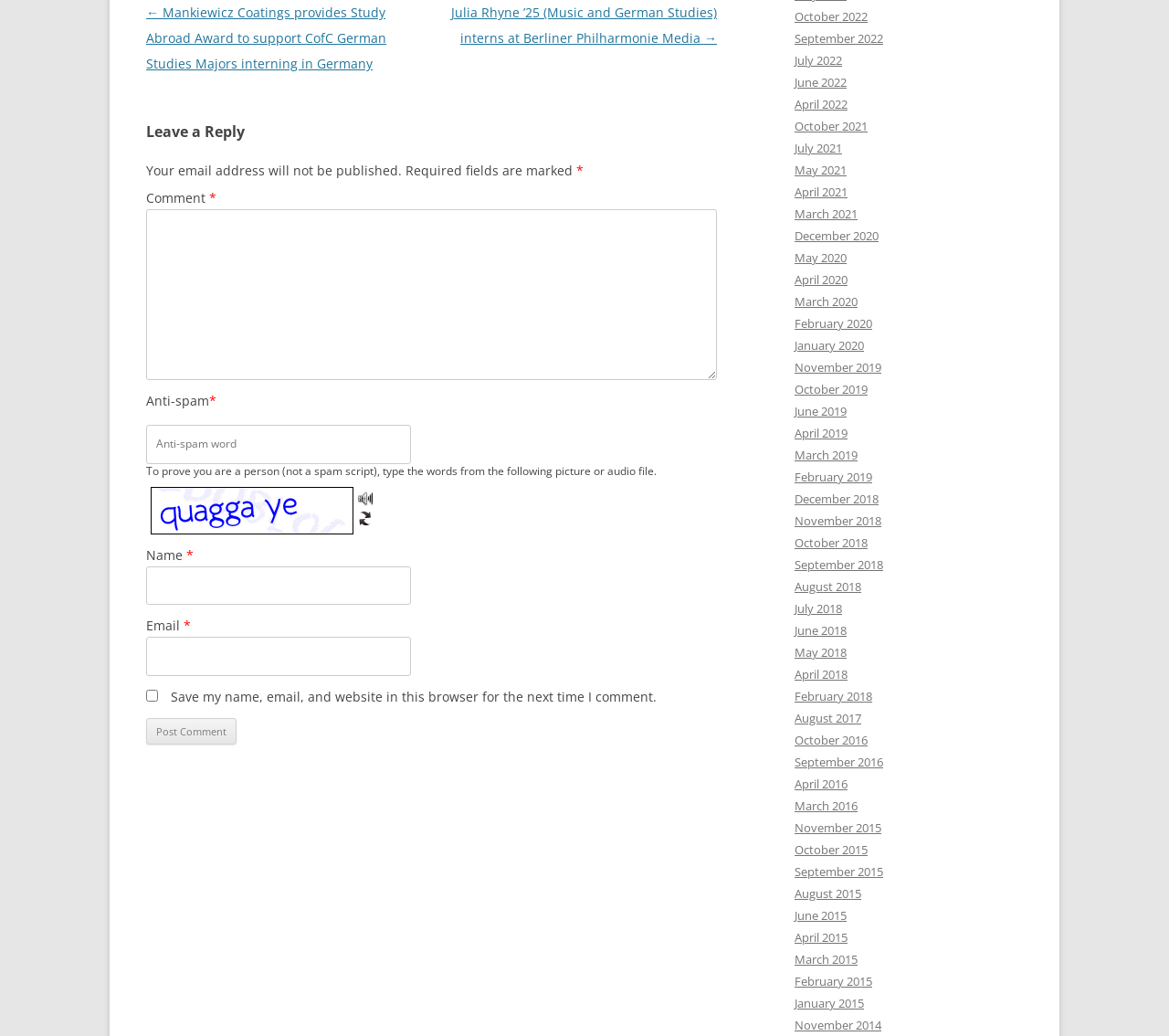Use a single word or phrase to answer this question: 
What is the function of the 'Anti-spam' section?

To prevent spam comments